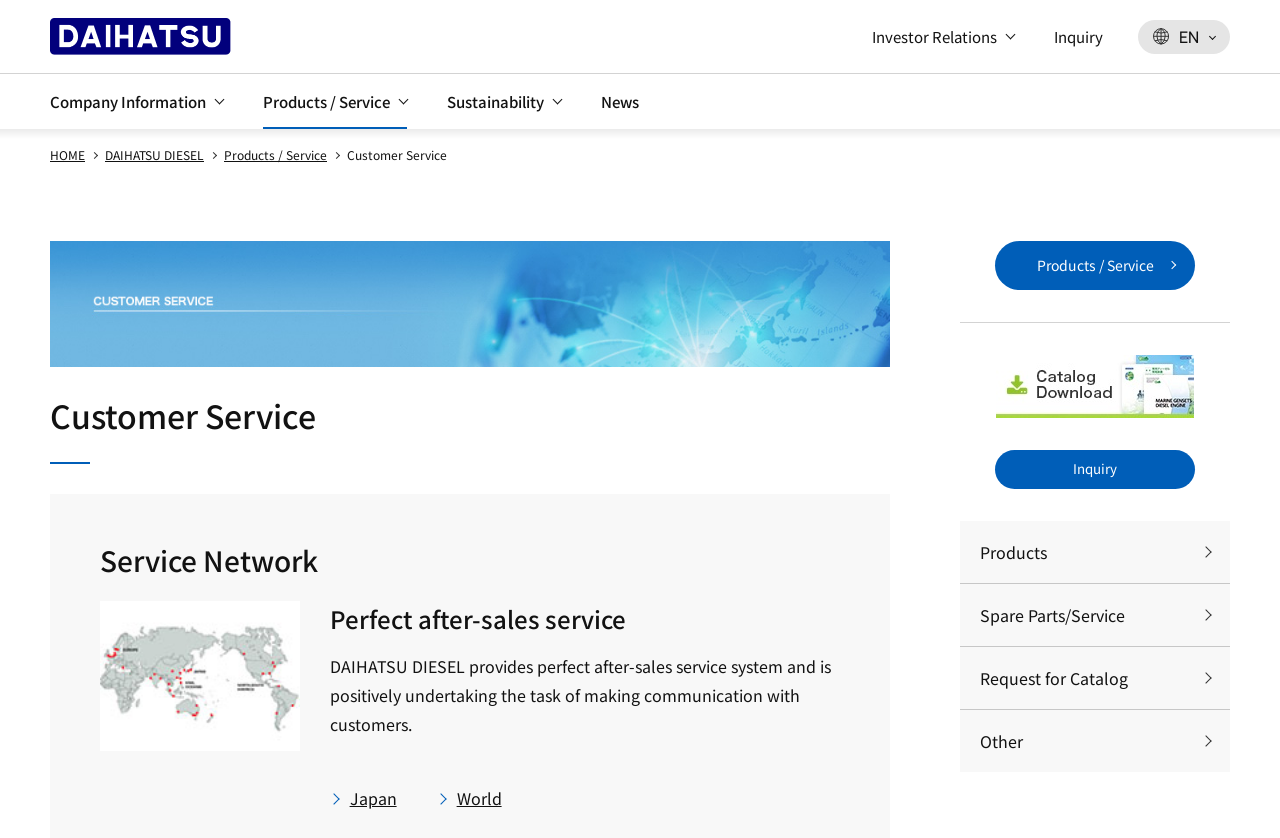Please identify the bounding box coordinates of the clickable element to fulfill the following instruction: "Select English language". The coordinates should be four float numbers between 0 and 1, i.e., [left, top, right, bottom].

[0.889, 0.023, 0.961, 0.064]